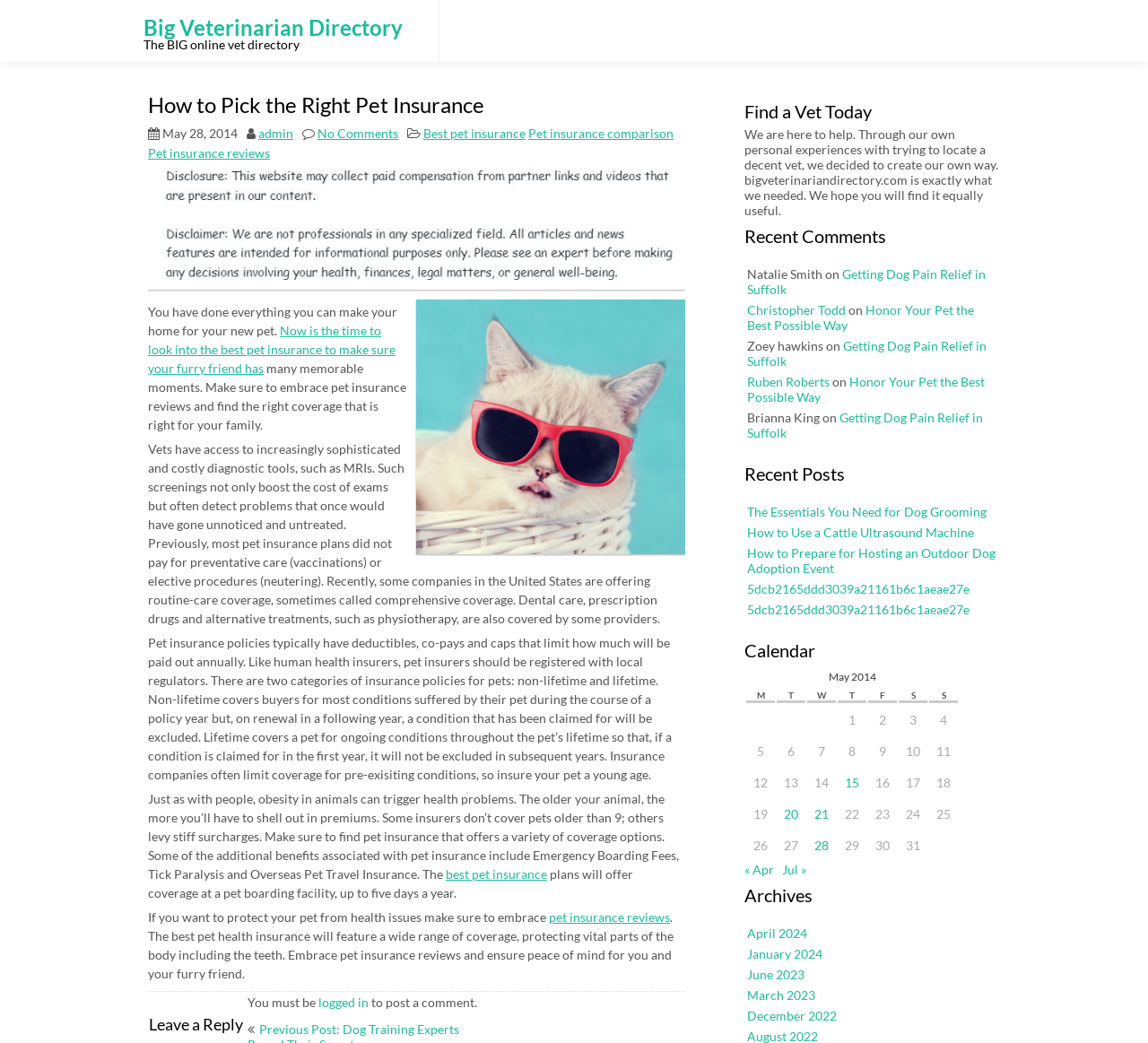Determine the bounding box coordinates for the area you should click to complete the following instruction: "Read the article 'How to Pick the Right Pet Insurance'".

[0.129, 0.085, 0.596, 0.119]